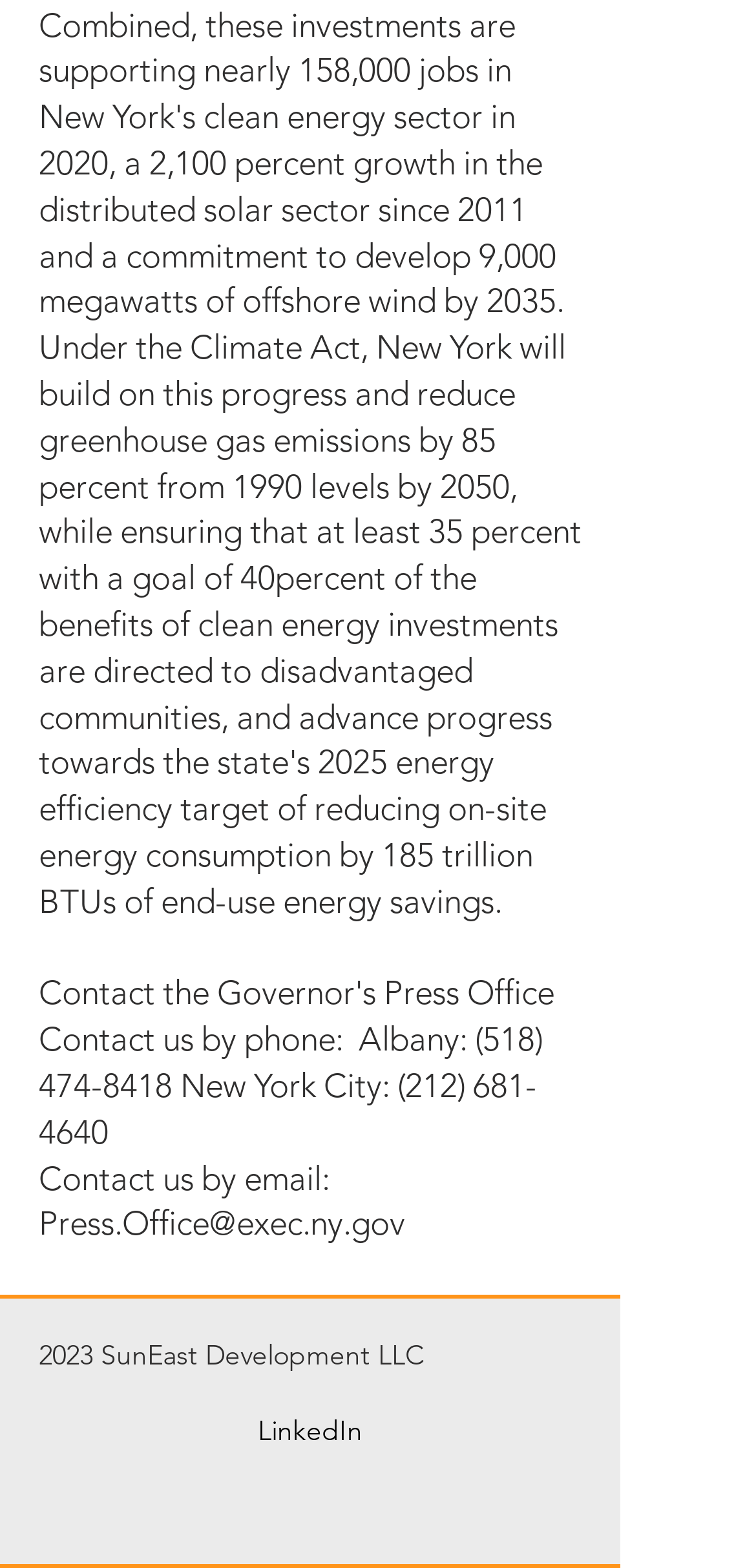Use a single word or phrase to answer this question: 
How can I contact the office via email?

Press.Office@exec.ny.gov